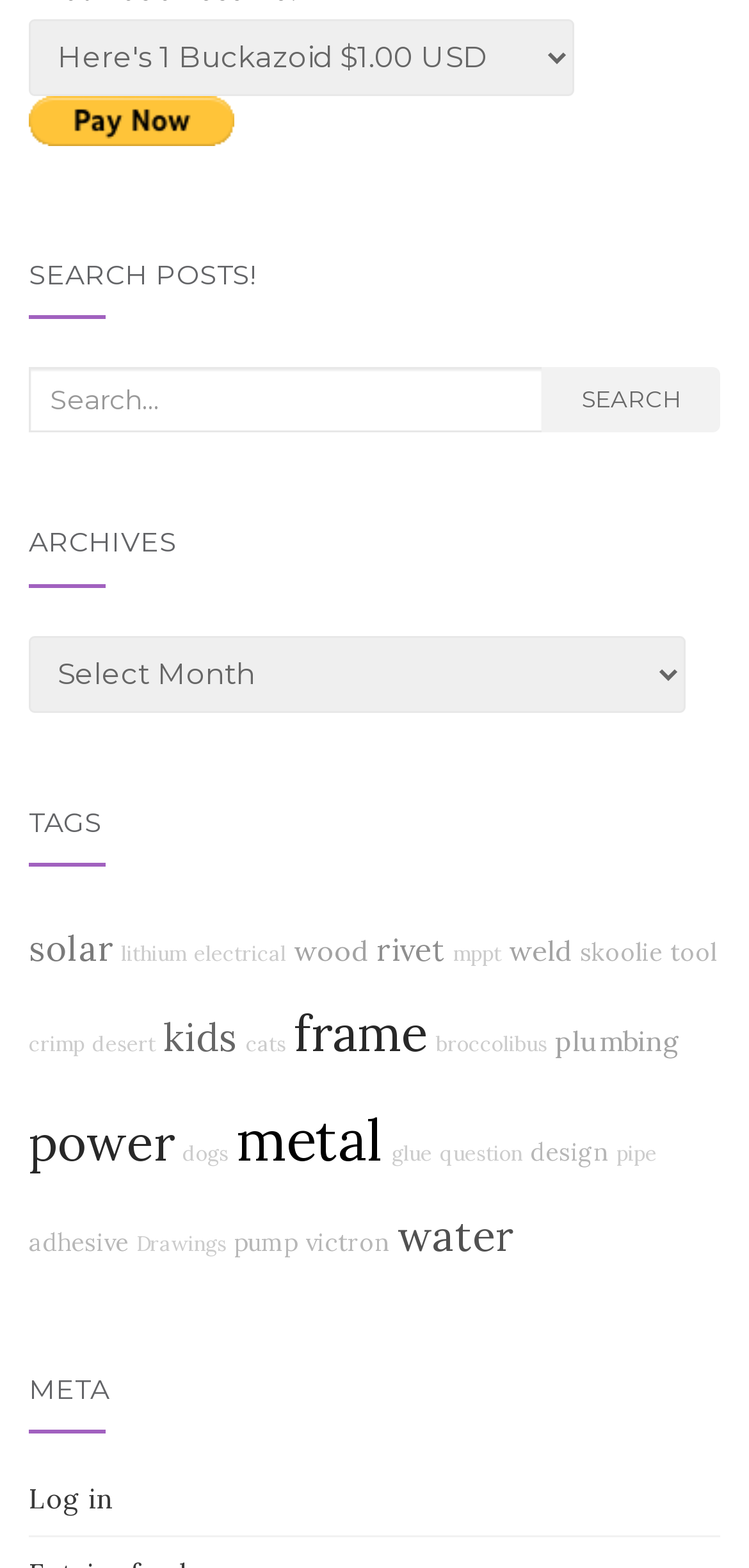Please identify the bounding box coordinates of the element I should click to complete this instruction: 'Pay with PayPal'. The coordinates should be given as four float numbers between 0 and 1, like this: [left, top, right, bottom].

[0.038, 0.061, 0.313, 0.093]